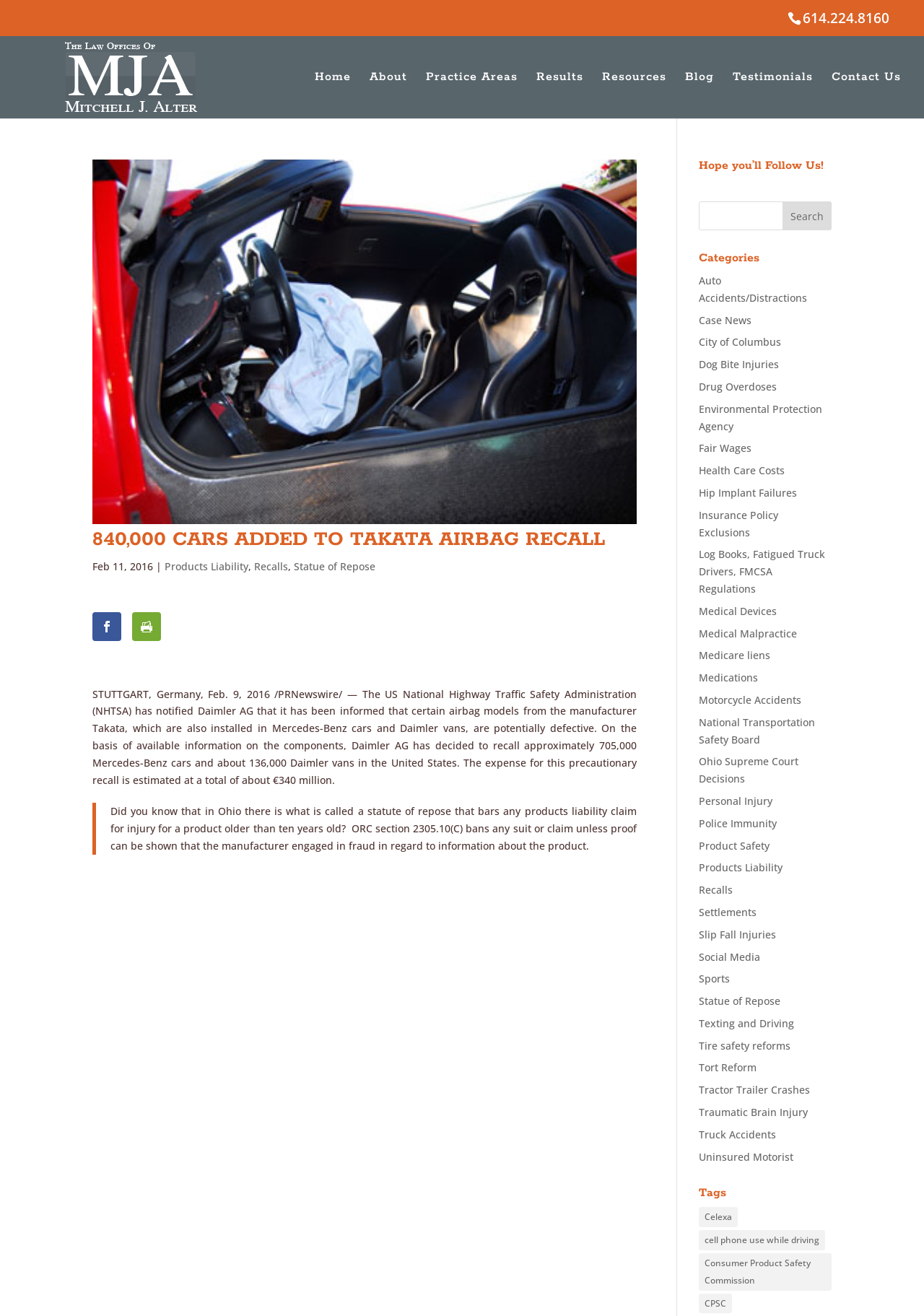Identify the bounding box coordinates of the region that needs to be clicked to carry out this instruction: "Click the 'Home' link". Provide these coordinates as four float numbers ranging from 0 to 1, i.e., [left, top, right, bottom].

[0.341, 0.055, 0.38, 0.09]